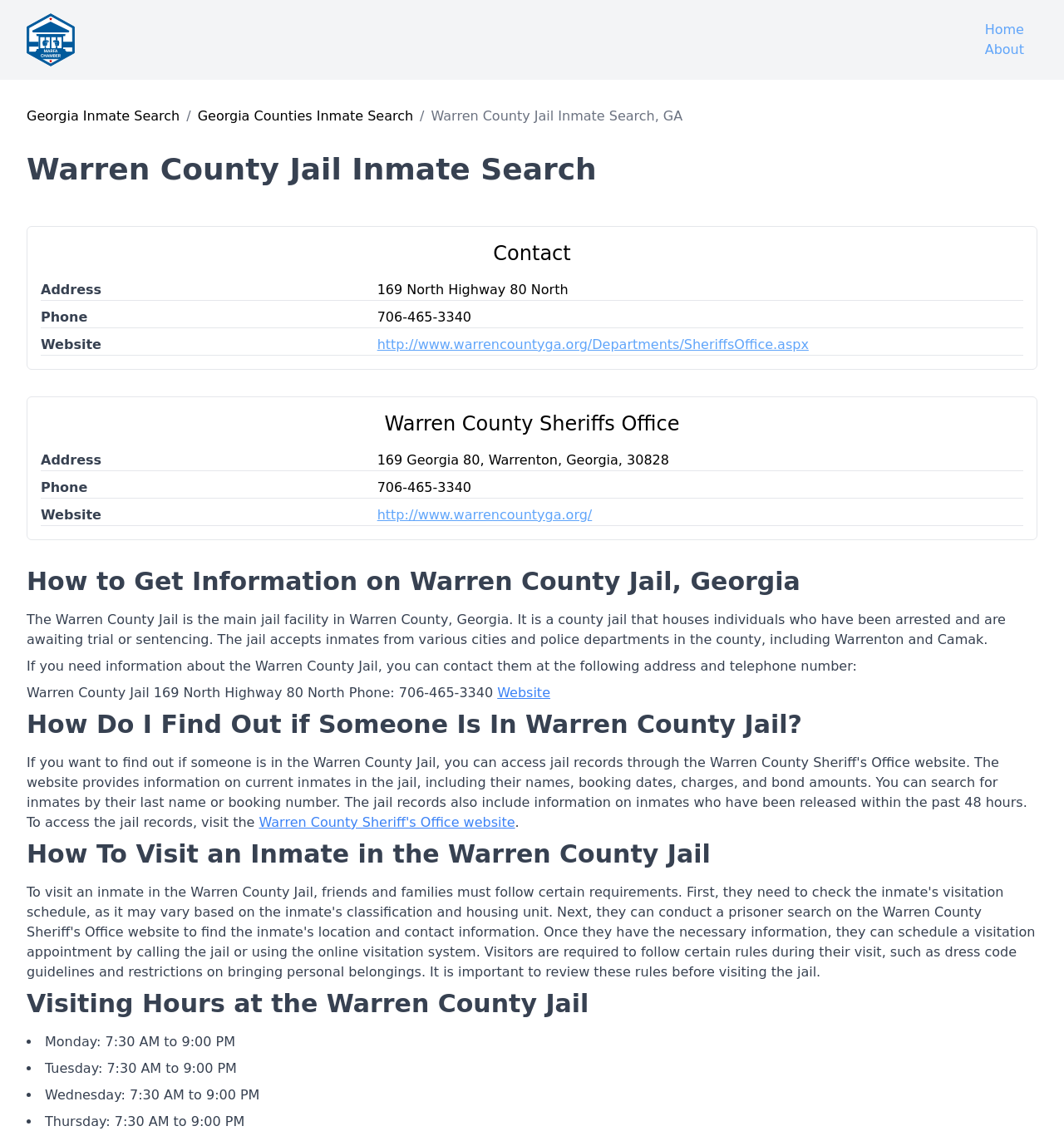Could you indicate the bounding box coordinates of the region to click in order to complete this instruction: "Go to the Warren County Sheriffs Office website".

[0.354, 0.296, 0.962, 0.314]